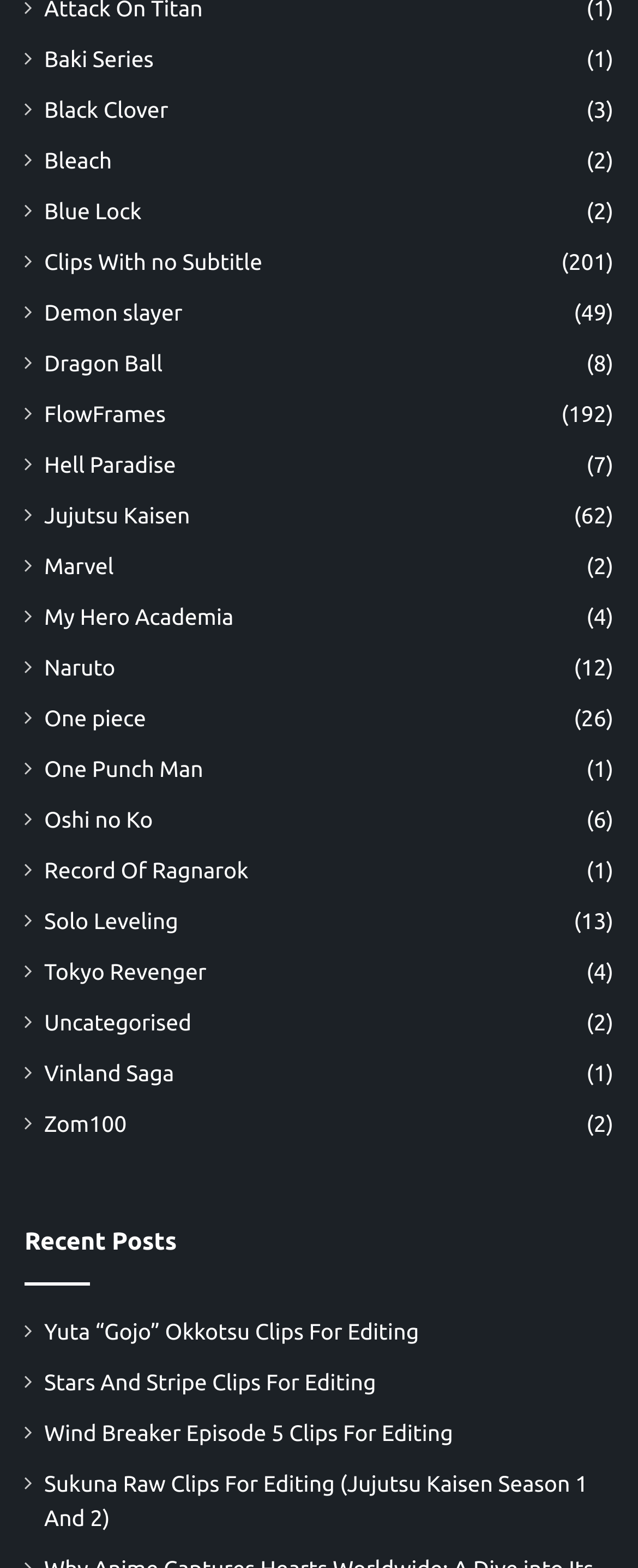Please find and report the bounding box coordinates of the element to click in order to perform the following action: "Click on Baki Series". The coordinates should be expressed as four float numbers between 0 and 1, in the format [left, top, right, bottom].

[0.069, 0.027, 0.241, 0.049]